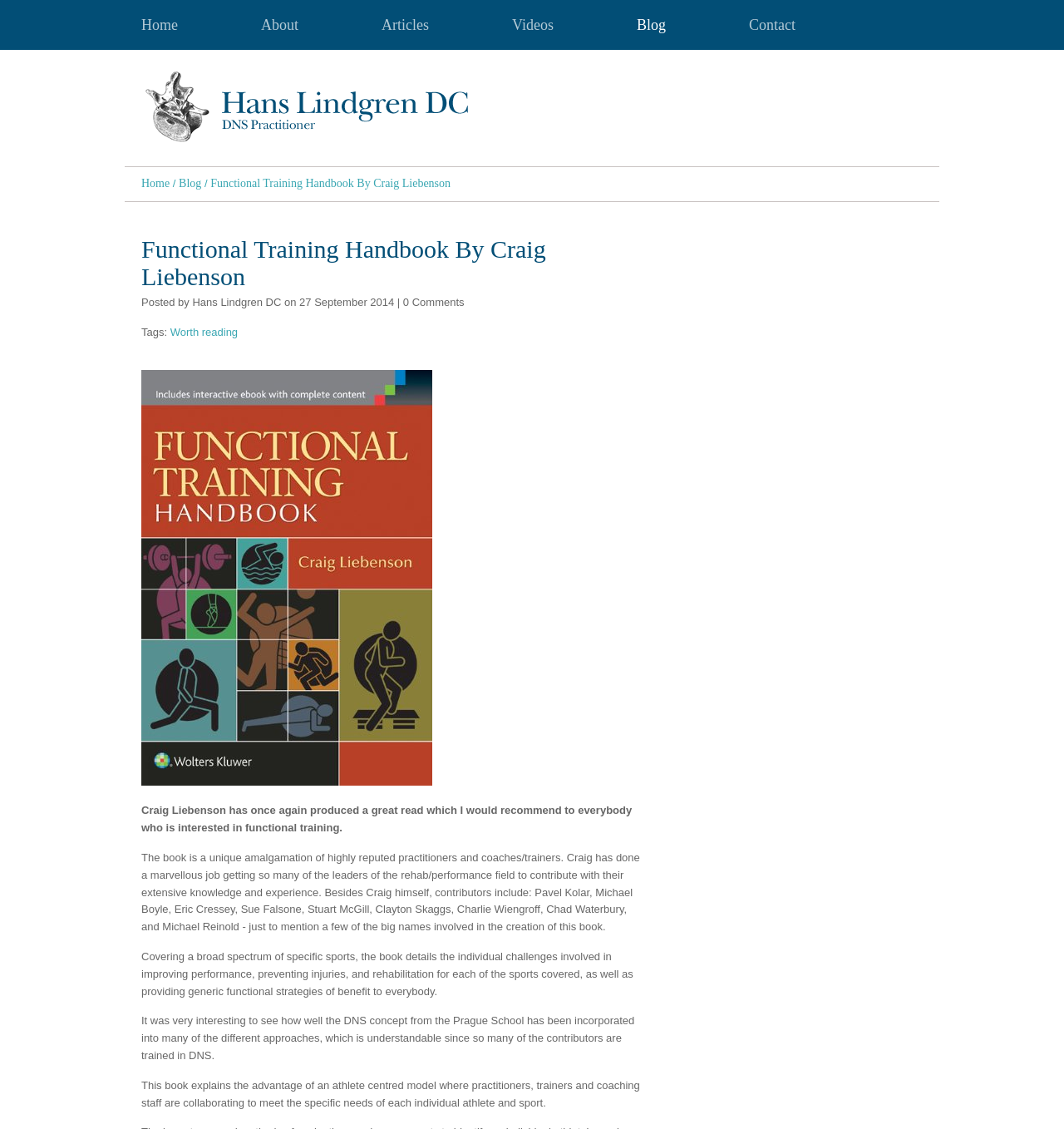Determine the bounding box coordinates of the clickable element to achieve the following action: 'Read the 'Functional Training Handbook By Craig Liebenson' article'. Provide the coordinates as four float values between 0 and 1, formatted as [left, top, right, bottom].

[0.198, 0.157, 0.423, 0.168]